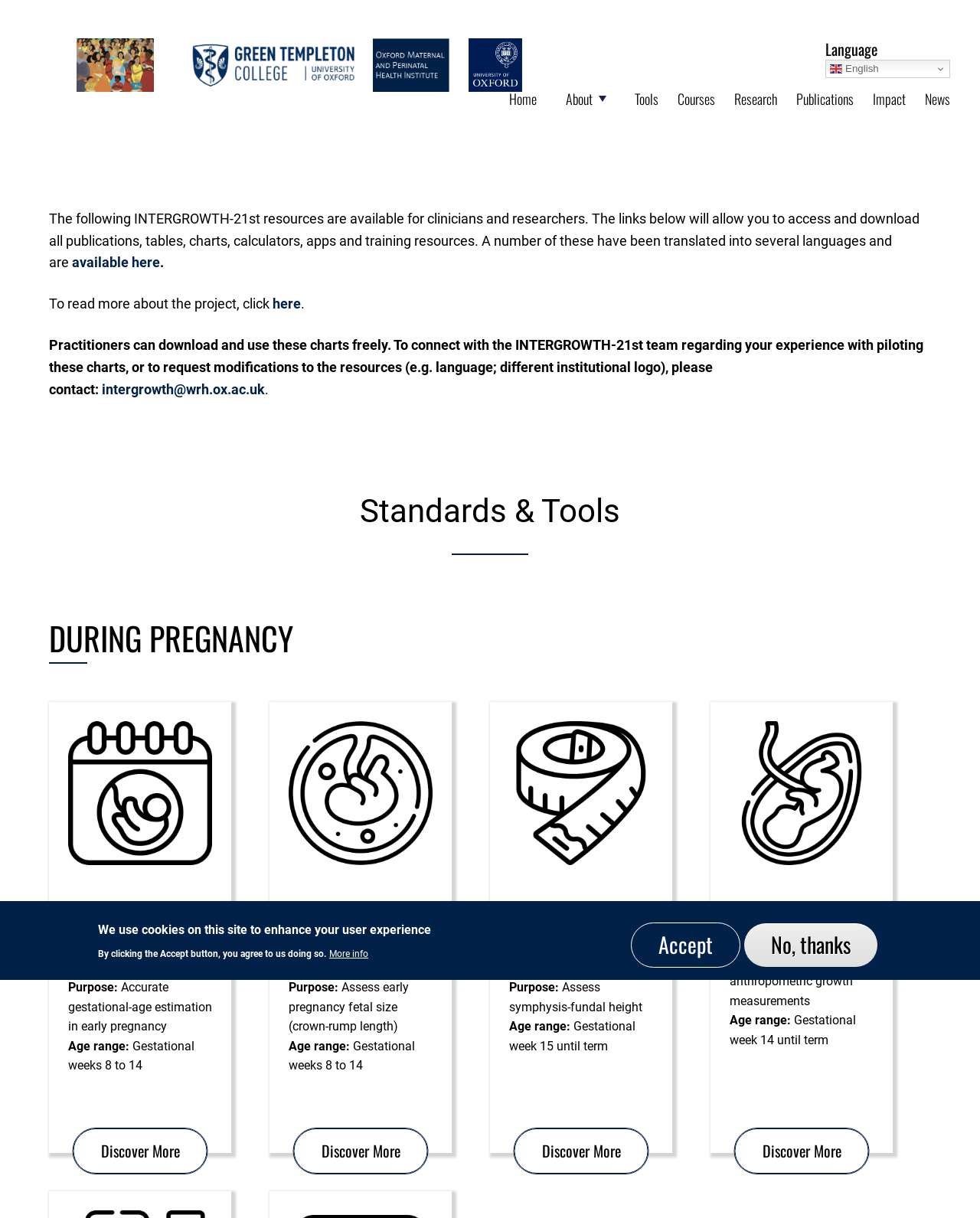Identify the bounding box coordinates of the clickable region required to complete the instruction: "Click on the Home link". The coordinates should be given as four float numbers within the range of 0 and 1, i.e., [left, top, right, bottom].

None